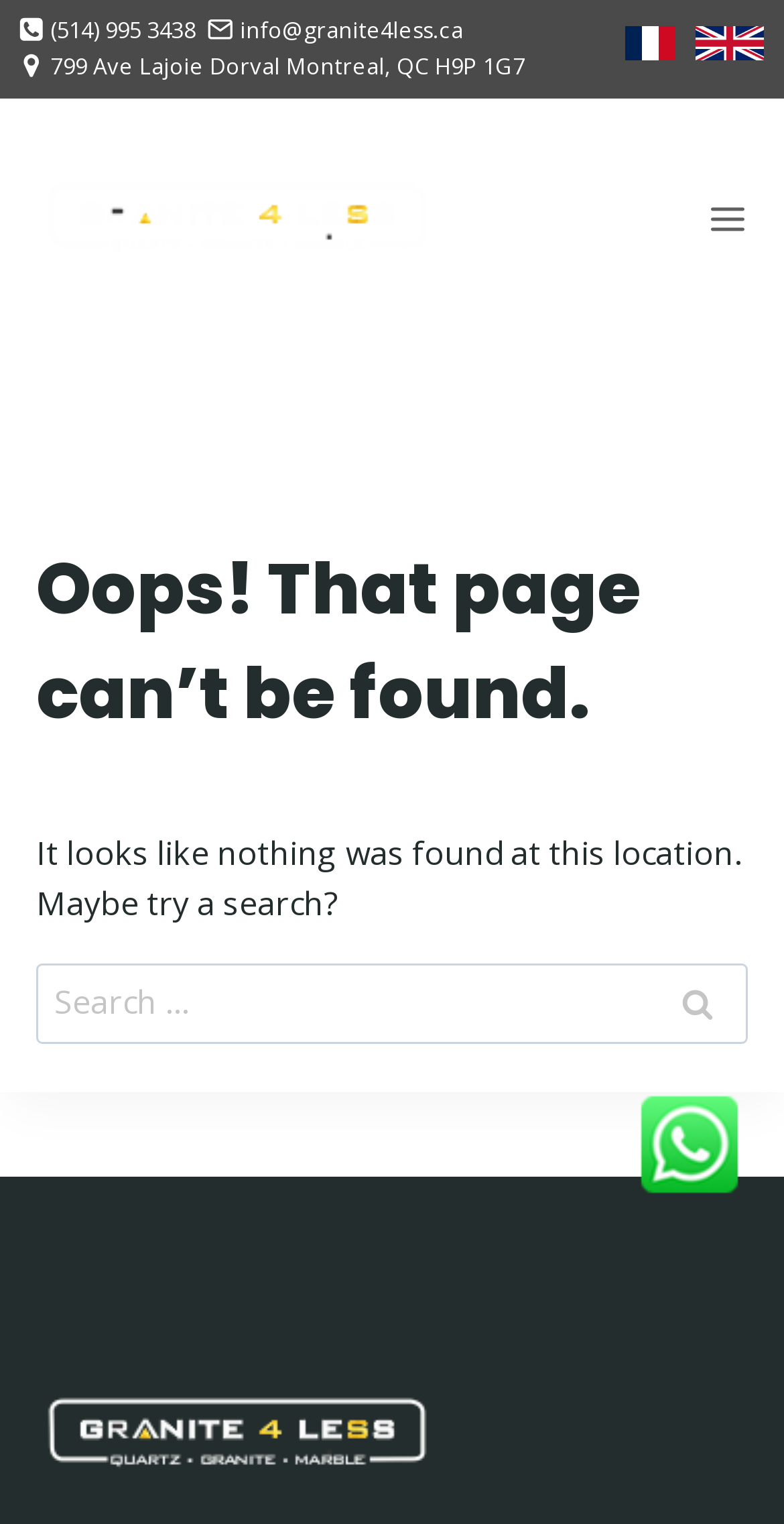Describe all significant elements and features of the webpage.

The webpage is a "Page not found" error page from Granite4Less. At the top left, there is a phone number "Phone (514) 995 3438" accompanied by a small phone icon. Next to it, there is an email address "info@granite4less.ca" with an email icon. Below these, there is a location address "799 Ave Lajoie Dorval Montreal, QC H9P 1G7" with a location icon.

On the top right, there are two empty links and a logo "Granite4Less" with an image. Next to the logo, there is an "Open menu" button. 

The main content of the page is a header section that takes up most of the page. It has a heading "Oops! That page can’t be found." and a paragraph of text "It looks like nothing was found at this location. Maybe try a search?". Below this, there is a search bar with a label "Search for:" and a search button. 

At the bottom of the page, there is a figure element and a link with an image. On the bottom right, there is a "Scroll to top" button.